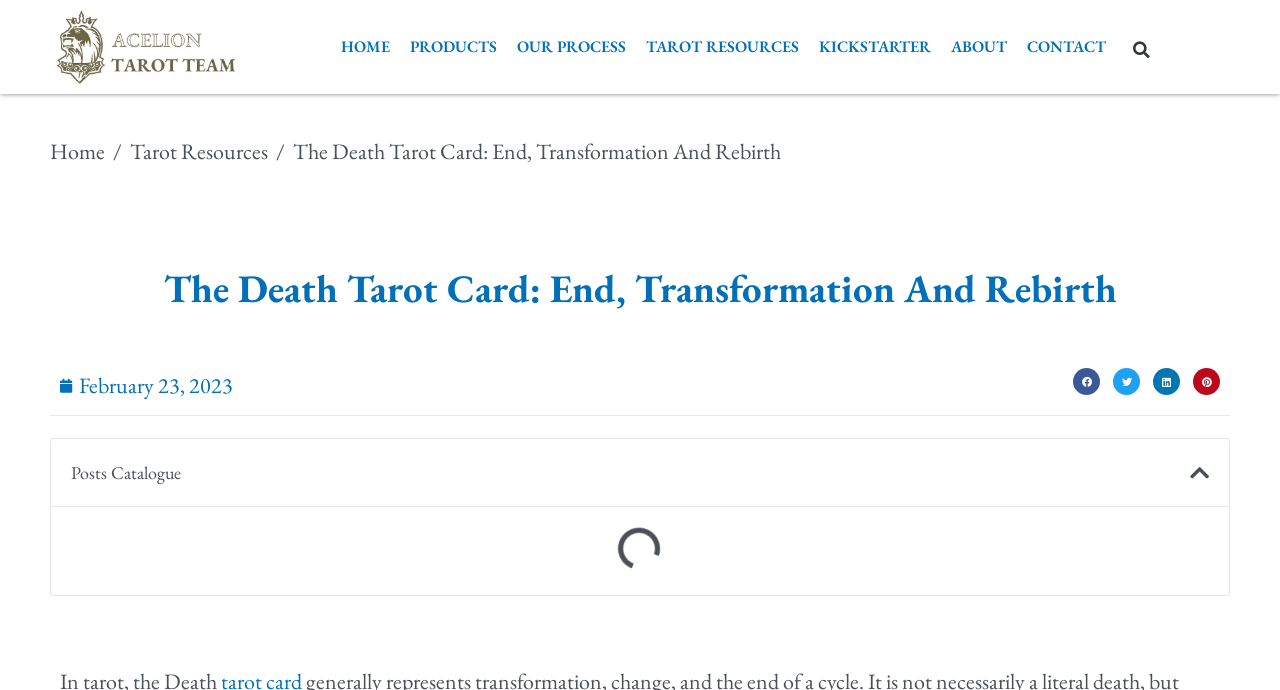Please find the bounding box coordinates in the format (top-left x, top-left y, bottom-right x, bottom-right y) for the given element description. Ensure the coordinates are floating point numbers between 0 and 1. Description: Random News

None